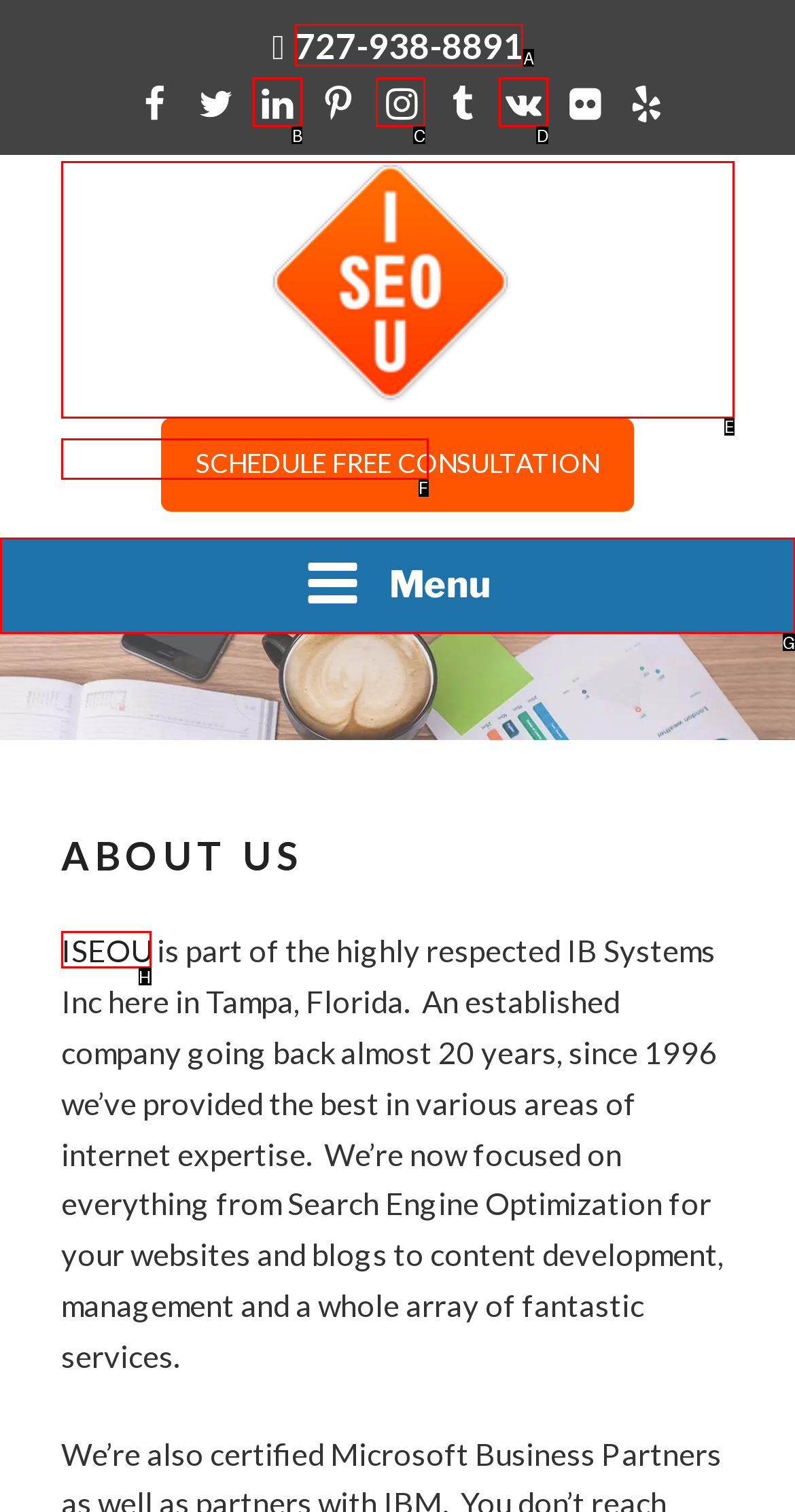Point out the HTML element I should click to achieve the following: Call the company Reply with the letter of the selected element.

A